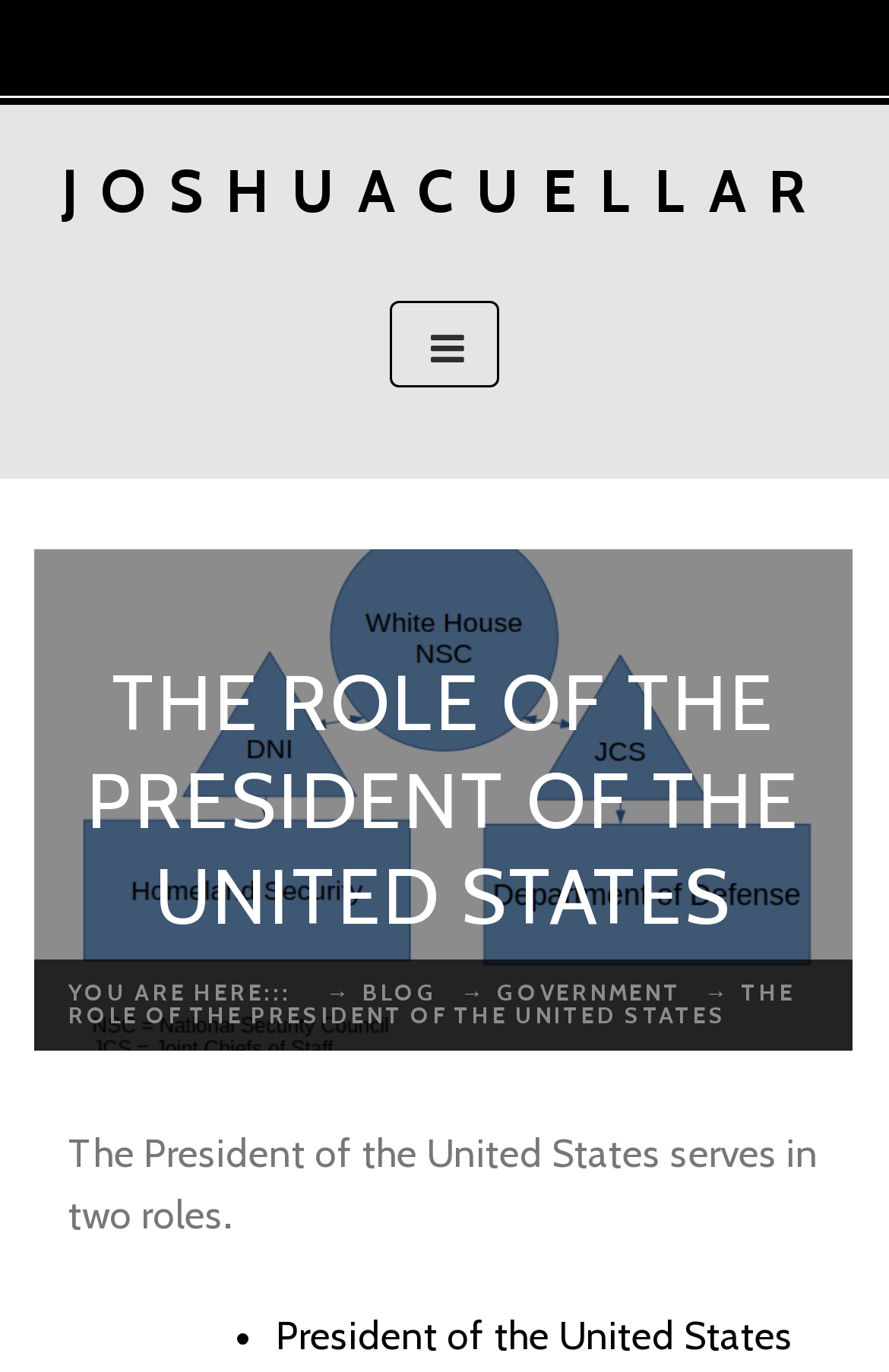How many links are there in the top navigation bar?
Give a single word or phrase answer based on the content of the image.

Three